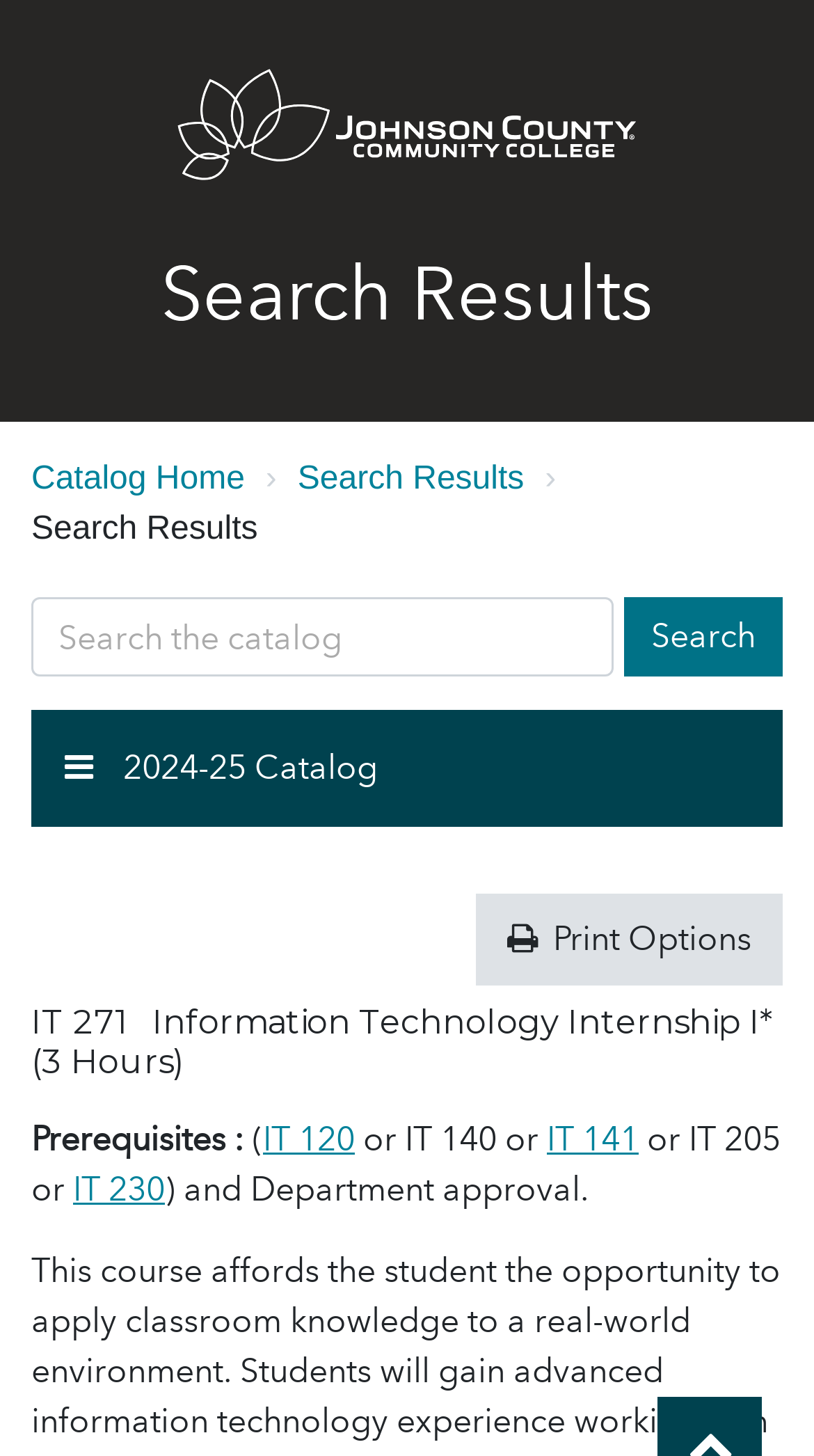Given the element description Search, identify the bounding box coordinates for the UI element on the webpage screenshot. The format should be (top-left x, top-left y, bottom-right x, bottom-right y), with values between 0 and 1.

[0.767, 0.41, 0.962, 0.465]